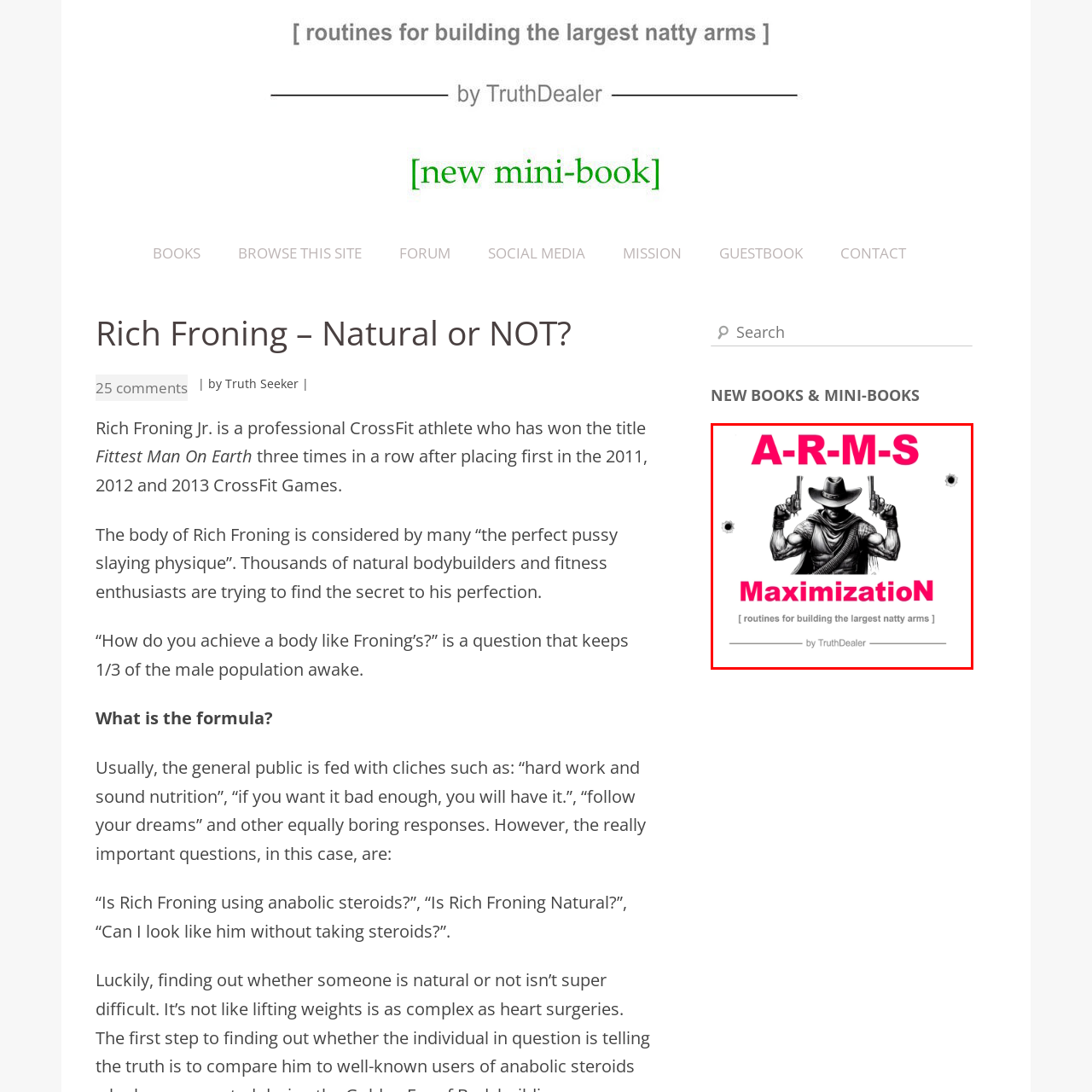Examine the area within the red bounding box and answer the following question using a single word or phrase:
What is the cowboy figure holding?

dual pistols